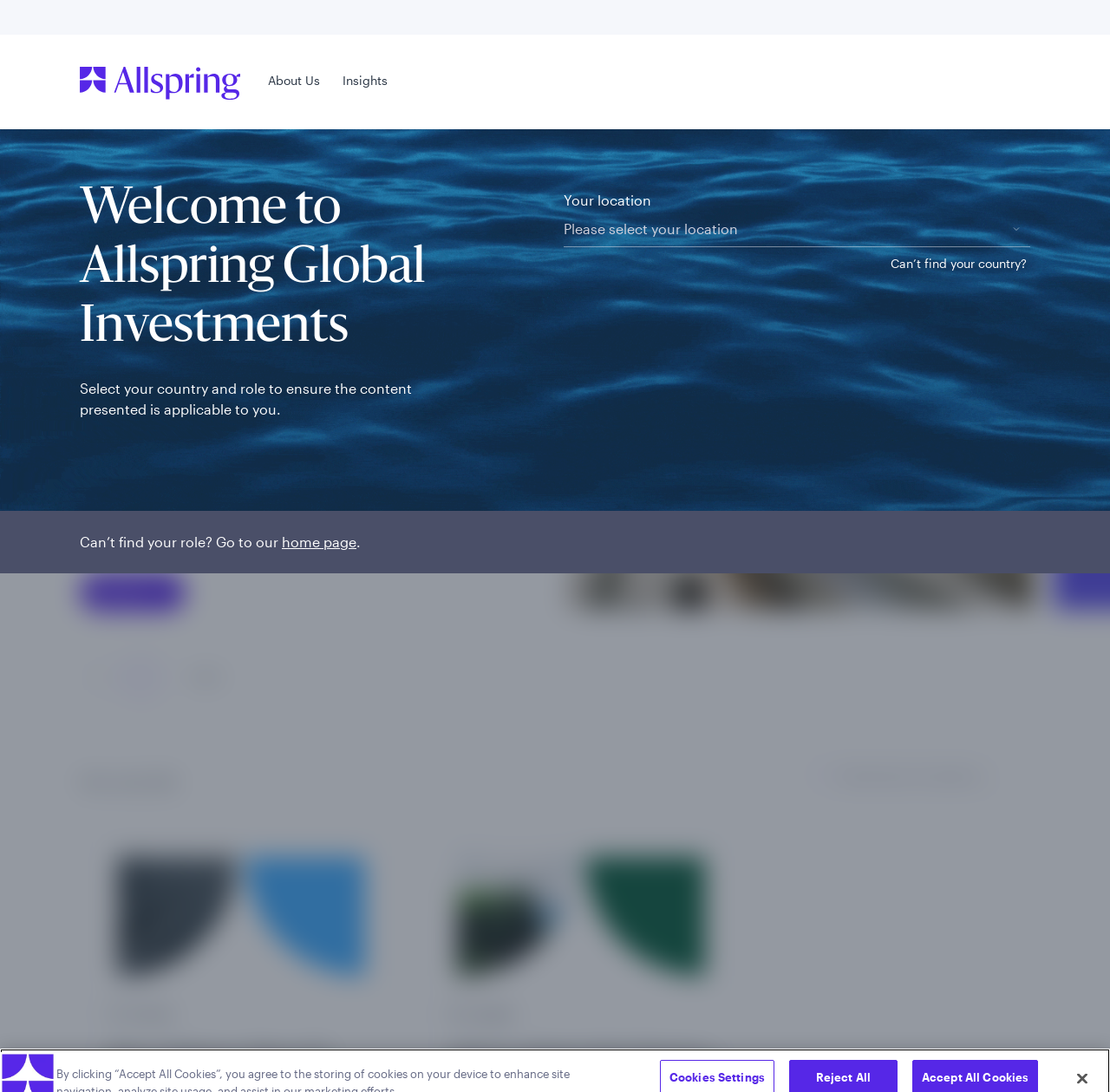Carefully examine the image and provide an in-depth answer to the question: What is the purpose of the 'Your location' dropdown?

The 'Your location' dropdown is used to select the country and role to ensure the content presented is applicable to the user. This can be inferred from the text above the dropdown, which says 'Select your country and role to ensure the content presented is applicable to you'.